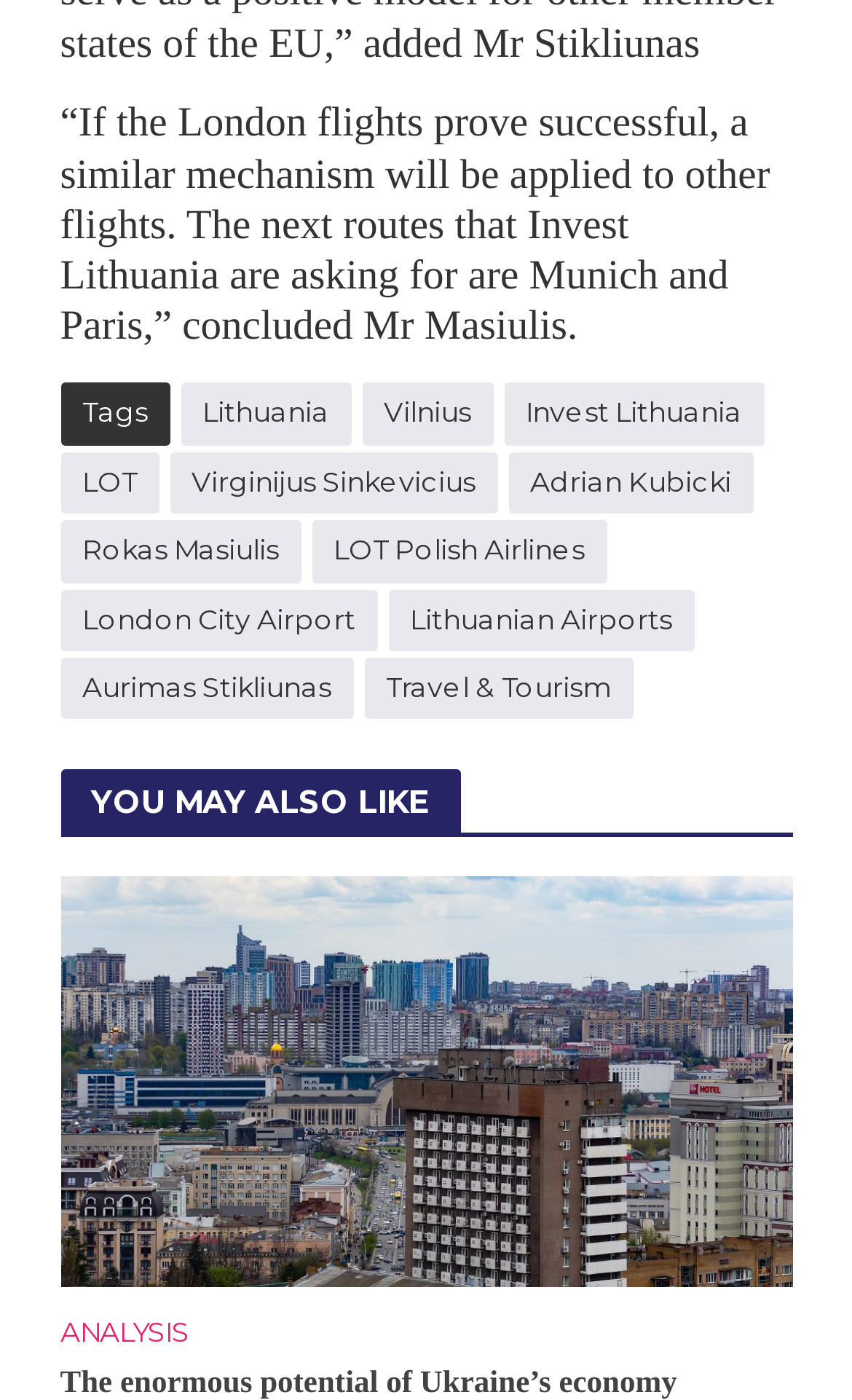Who is quoted in the article?
Please look at the screenshot and answer in one word or a short phrase.

Rokas Masiulis